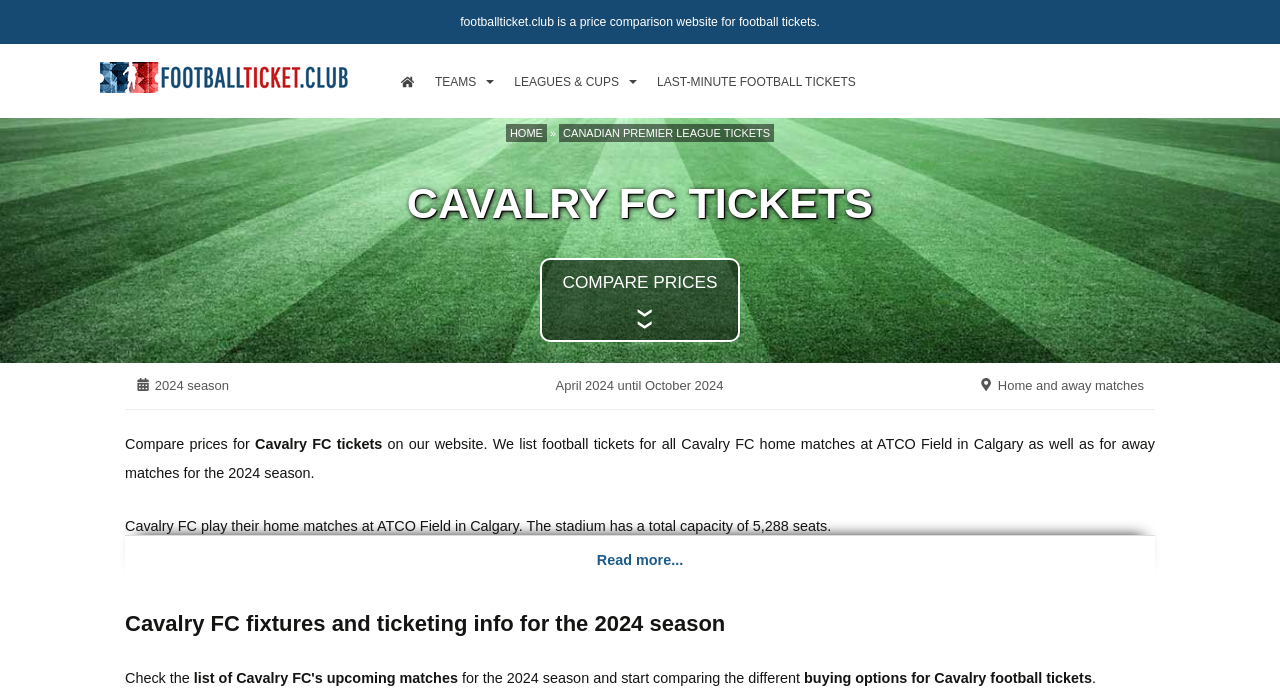What is the purpose of this webpage?
Answer the question with detailed information derived from the image.

I found the answer by looking at the overall structure of the webpage and the presence of links to compare prices, indicating that the purpose of the webpage is to compare prices for Cavalry FC tickets.